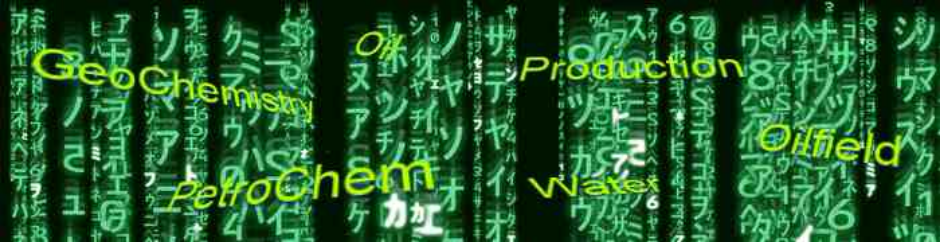Explain what the image portrays in a detailed manner.

The image titled "DigitalChem" presents a visually striking display of green characters reminiscent of data streams commonly associated with technology and programming themes. It highlights key terms related to the oil and gas industry, including "GeoChemistry," "PetroChem," "Oilfield," "Production," and "Water," arranged in a dynamic layout that suggests a connection to scientific and technical concepts. The background features a cascade of cryptic symbols and numbers, enhancing the digital aesthetic and emphasizing the integration of science and technology. This imagery aligns with topics covered in programming resources for HTML, CSS, and JavaScript as detailed on the webpage, reflecting the evolving landscape of digital applications in various scientific specialties.